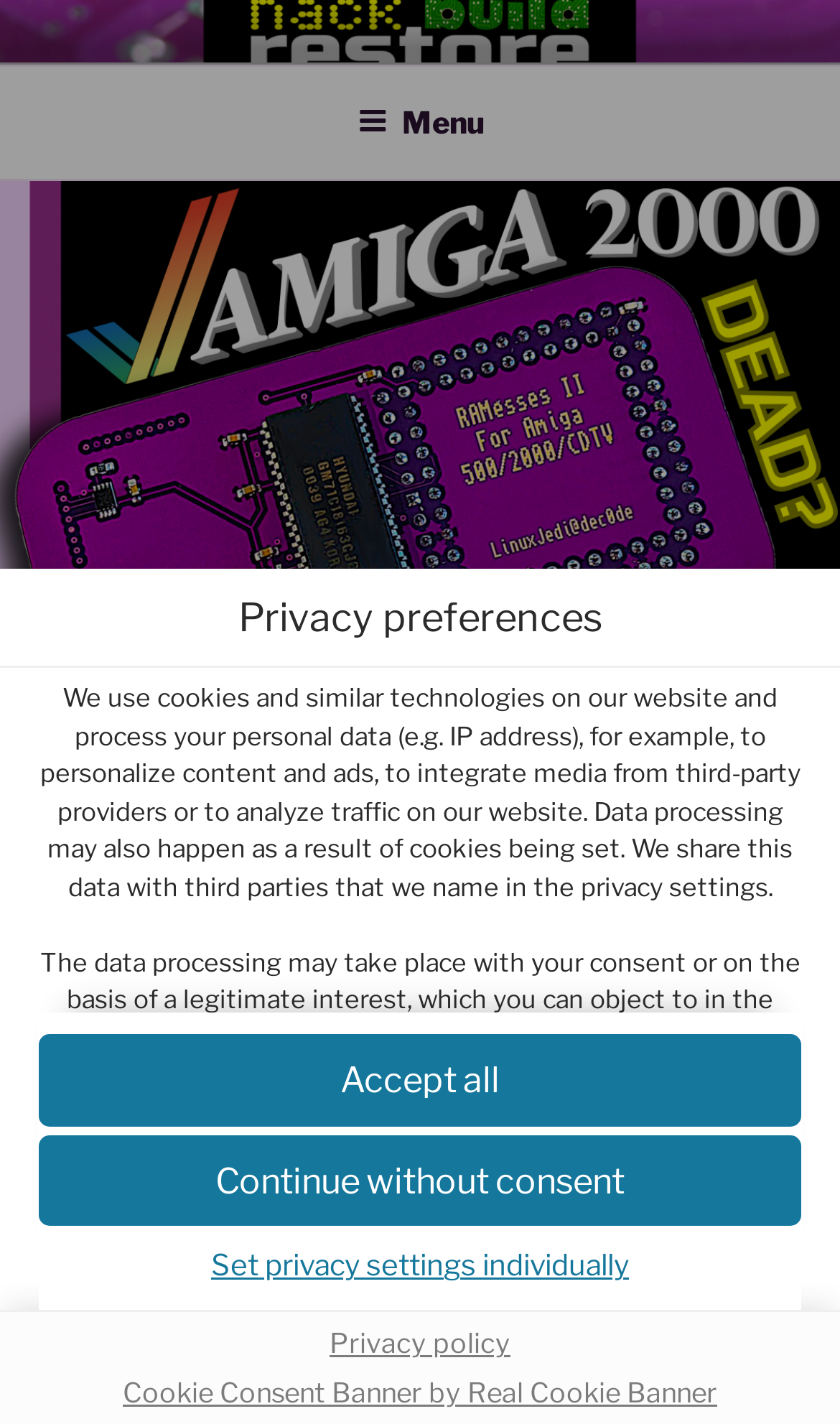How many buttons are available in the consent section?
Please provide a detailed and comprehensive answer to the question.

The consent section contains two buttons, 'Accept all' and 'Continue without consent', which provide users with options for managing their consent preferences on the website.